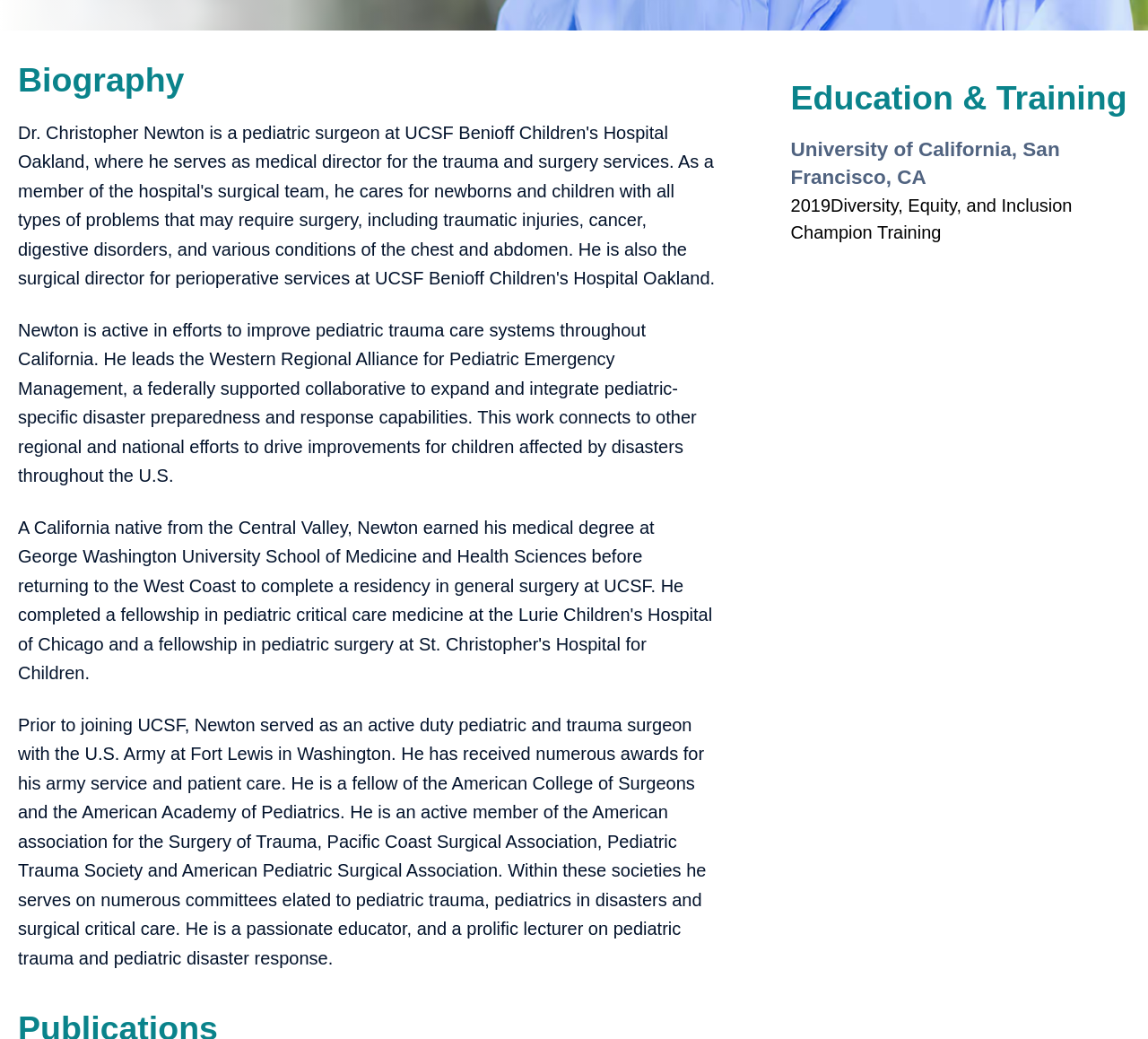Locate the bounding box coordinates for the element described below: "Contact Us". The coordinates must be four float values between 0 and 1, formatted as [left, top, right, bottom].

[0.596, 0.519, 0.654, 0.534]